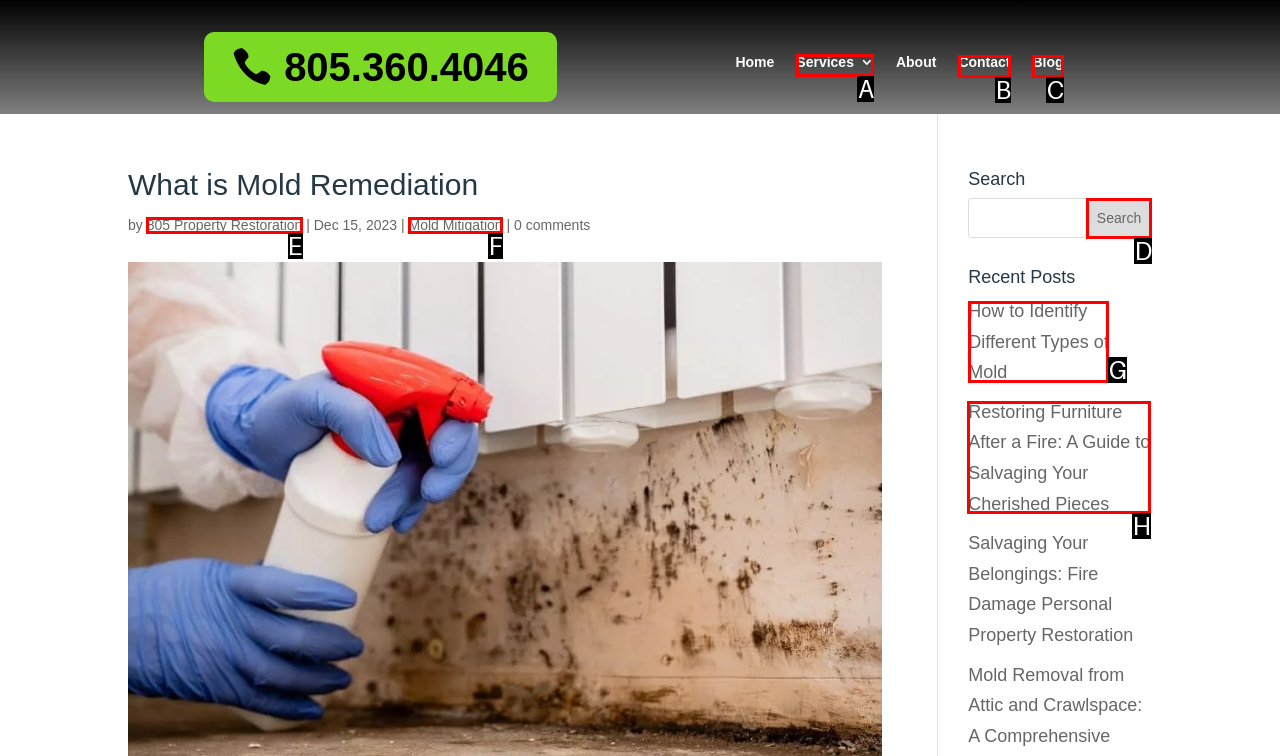Identify the letter of the correct UI element to fulfill the task: Learn about restoring furniture after a fire from the given options in the screenshot.

H